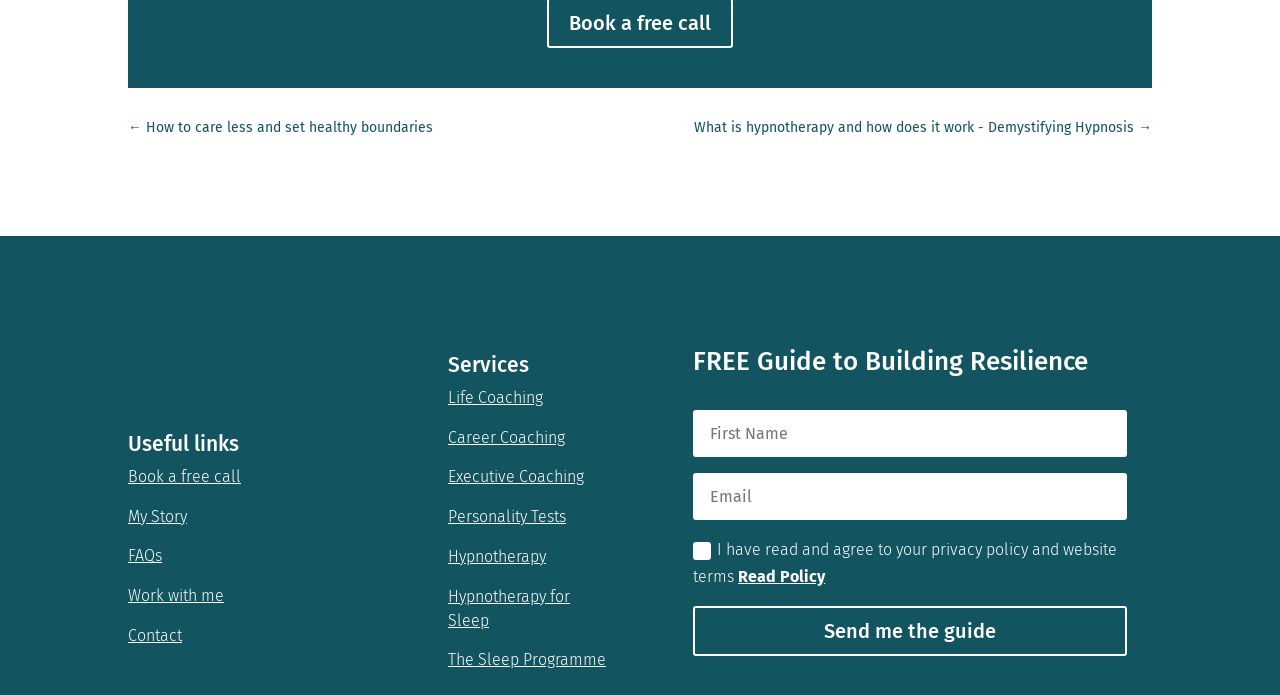Identify the bounding box coordinates of the region that should be clicked to execute the following instruction: "Learn about 'Hypnotherapy for Sleep'".

[0.35, 0.844, 0.445, 0.906]